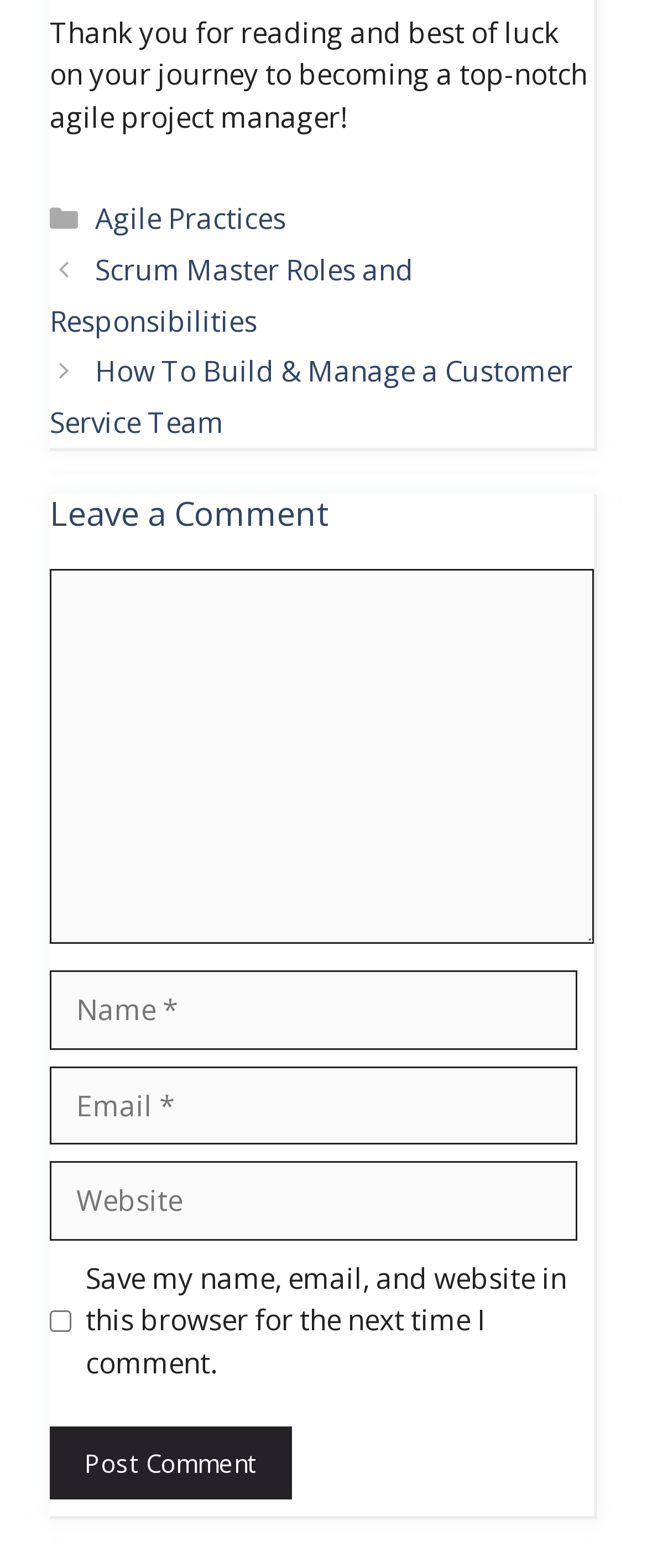Please find the bounding box coordinates of the clickable region needed to complete the following instruction: "Browse the 'Blog Page'". The bounding box coordinates must consist of four float numbers between 0 and 1, i.e., [left, top, right, bottom].

None